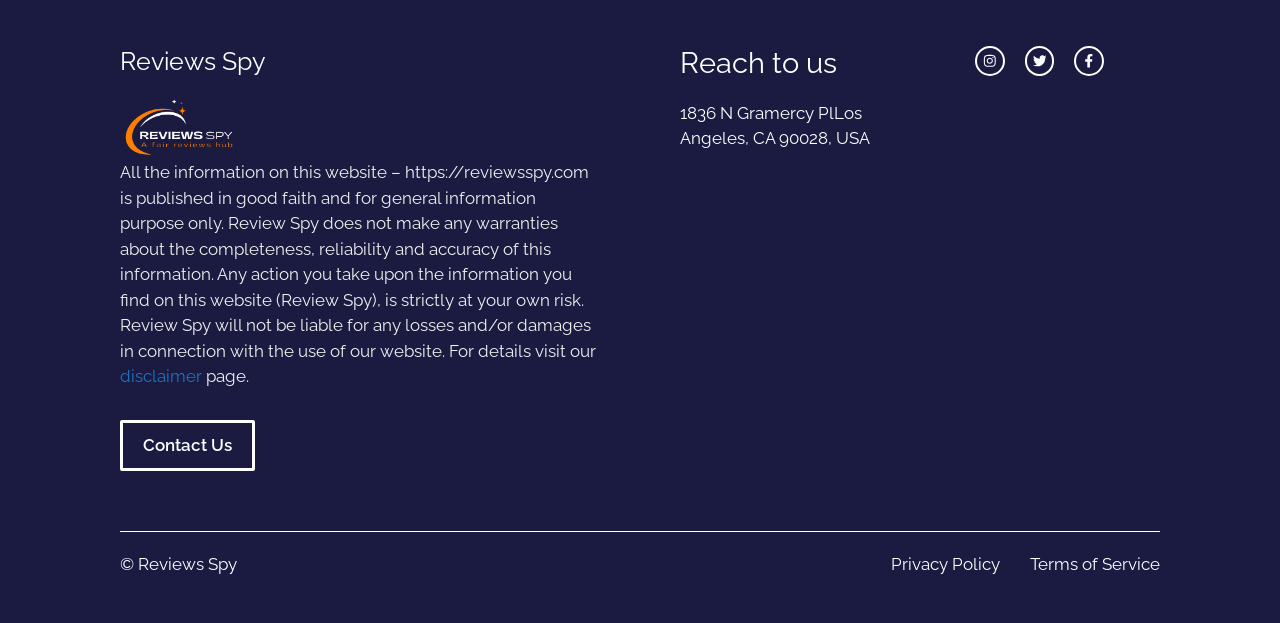Locate the bounding box coordinates of the clickable region to complete the following instruction: "Visit instagram page."

[0.762, 0.074, 0.785, 0.121]